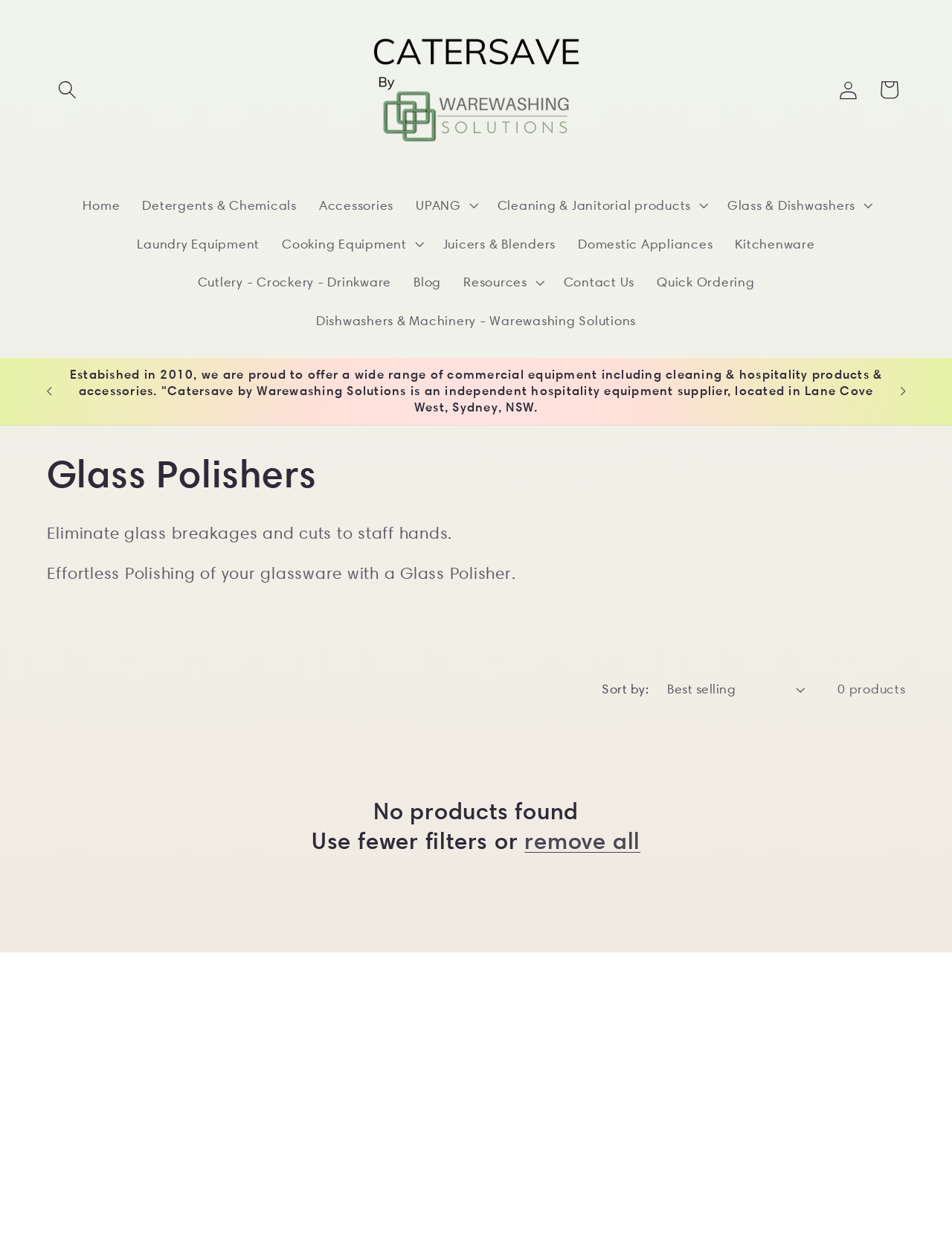What is the address of the company?
Could you give a comprehensive explanation in response to this question?

I found the address by looking at the bottom-right corner of the webpage, where it says 'CONTACT INFO' and lists the address as '12 Mars Road, Lane Cove, NSW 2066'.